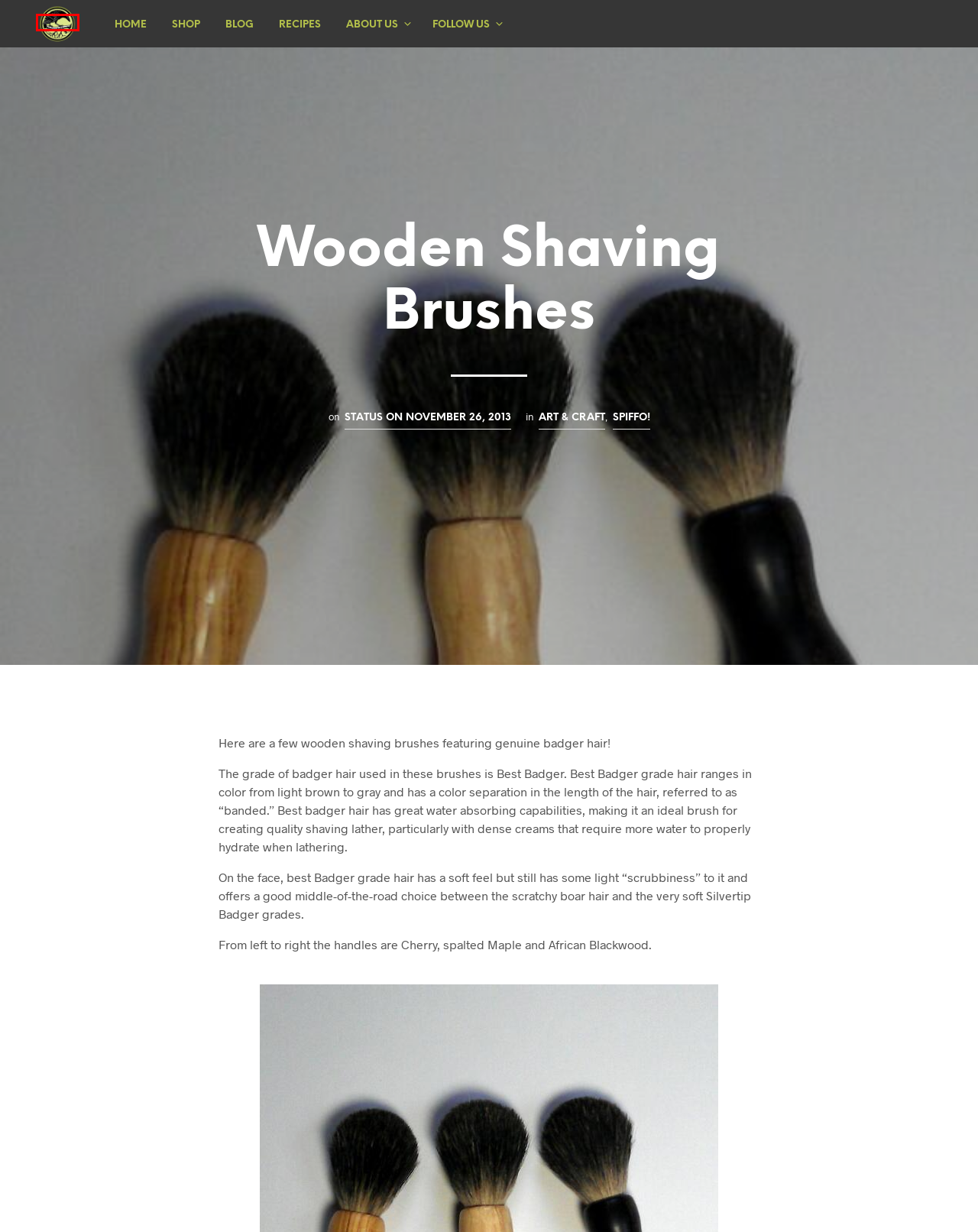Examine the screenshot of the webpage, which has a red bounding box around a UI element. Select the webpage description that best fits the new webpage after the element inside the red bounding box is clicked. Here are the choices:
A. Blog - Ravenview
B. Emperor’s Drape - Ravenview
C. Shop - Ravenview
D. Contact - Ravenview
E. About Us - Ravenview
F. Art & Craft Archives - Ravenview
G. Spiffo! Archives - Ravenview
H. Home - Ravenview

H